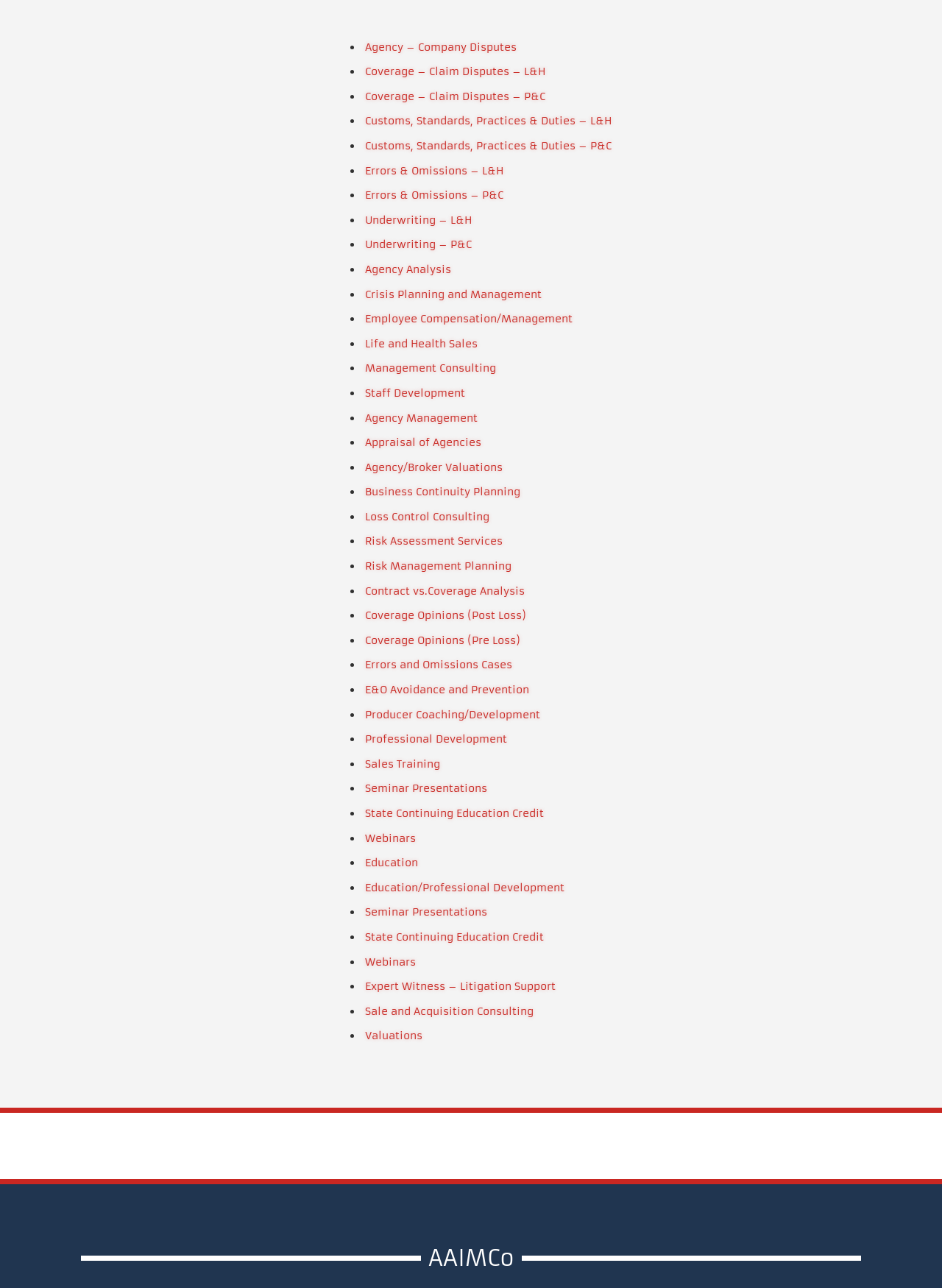Find the bounding box coordinates for the area that should be clicked to accomplish the instruction: "Read about Underwriting – L&H".

[0.387, 0.166, 0.501, 0.176]